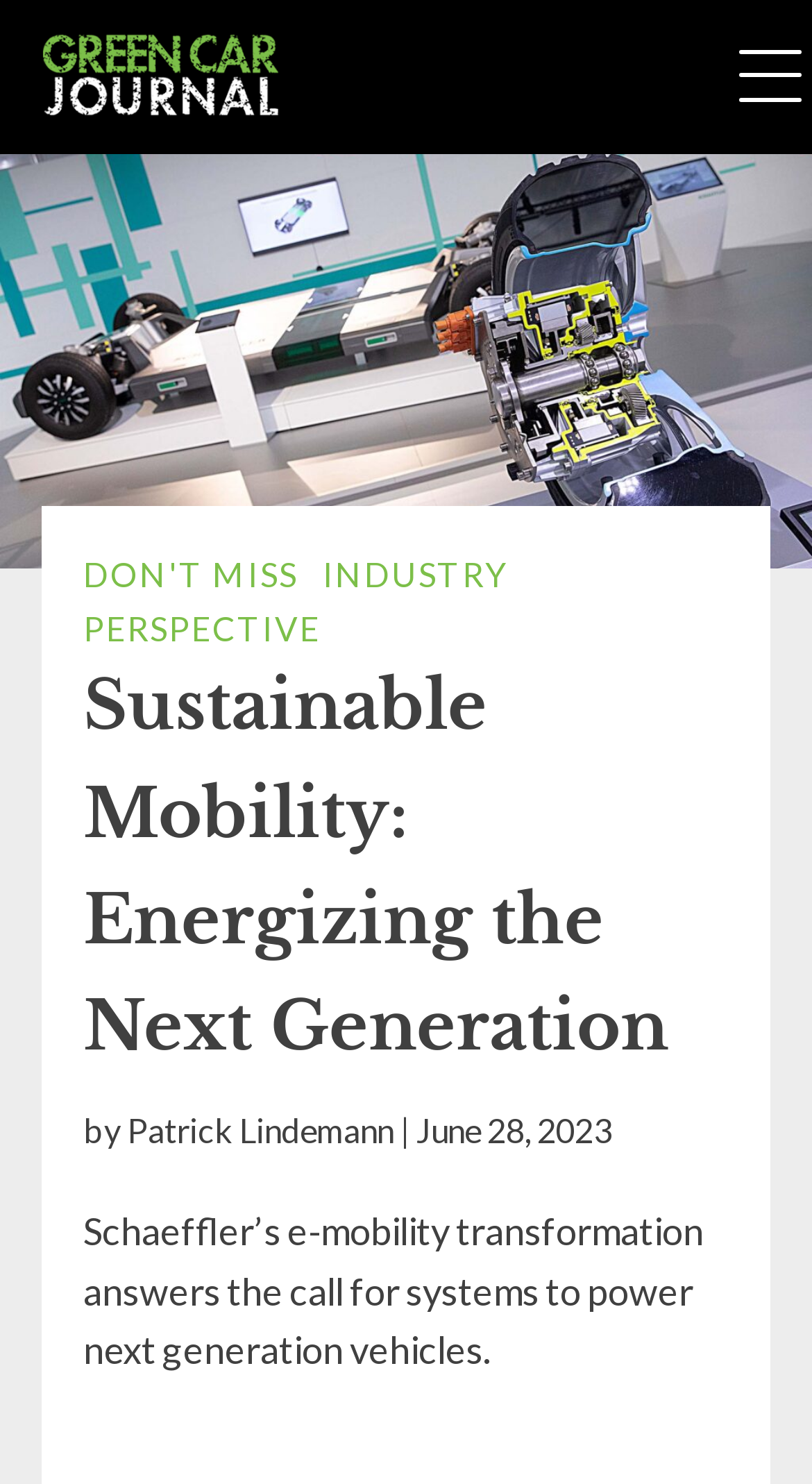Show the bounding box coordinates for the HTML element as described: "Don't Miss".

[0.103, 0.374, 0.367, 0.4]